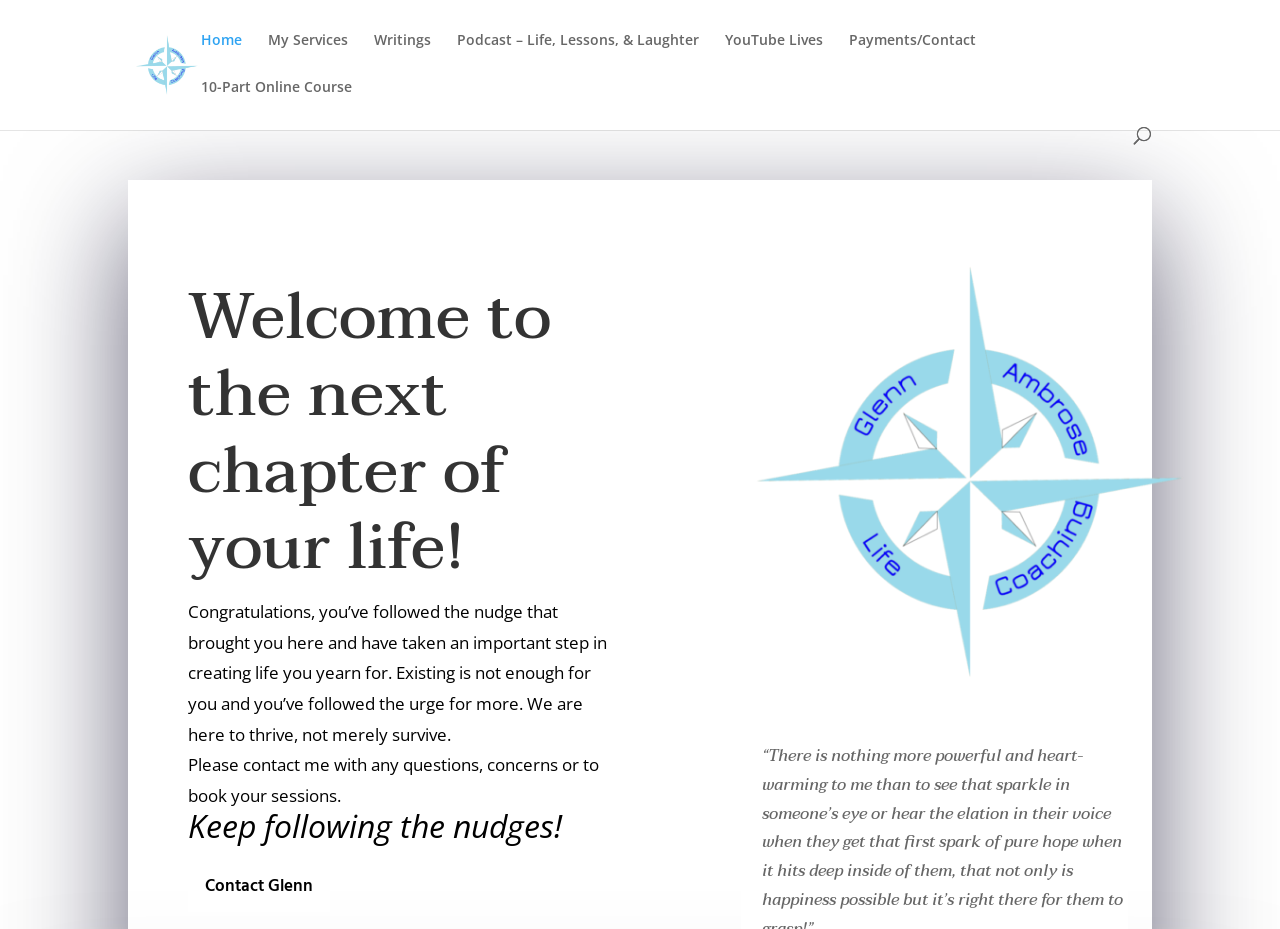Provide the bounding box coordinates of the HTML element described as: "Contact Us". The bounding box coordinates should be four float numbers between 0 and 1, i.e., [left, top, right, bottom].

None